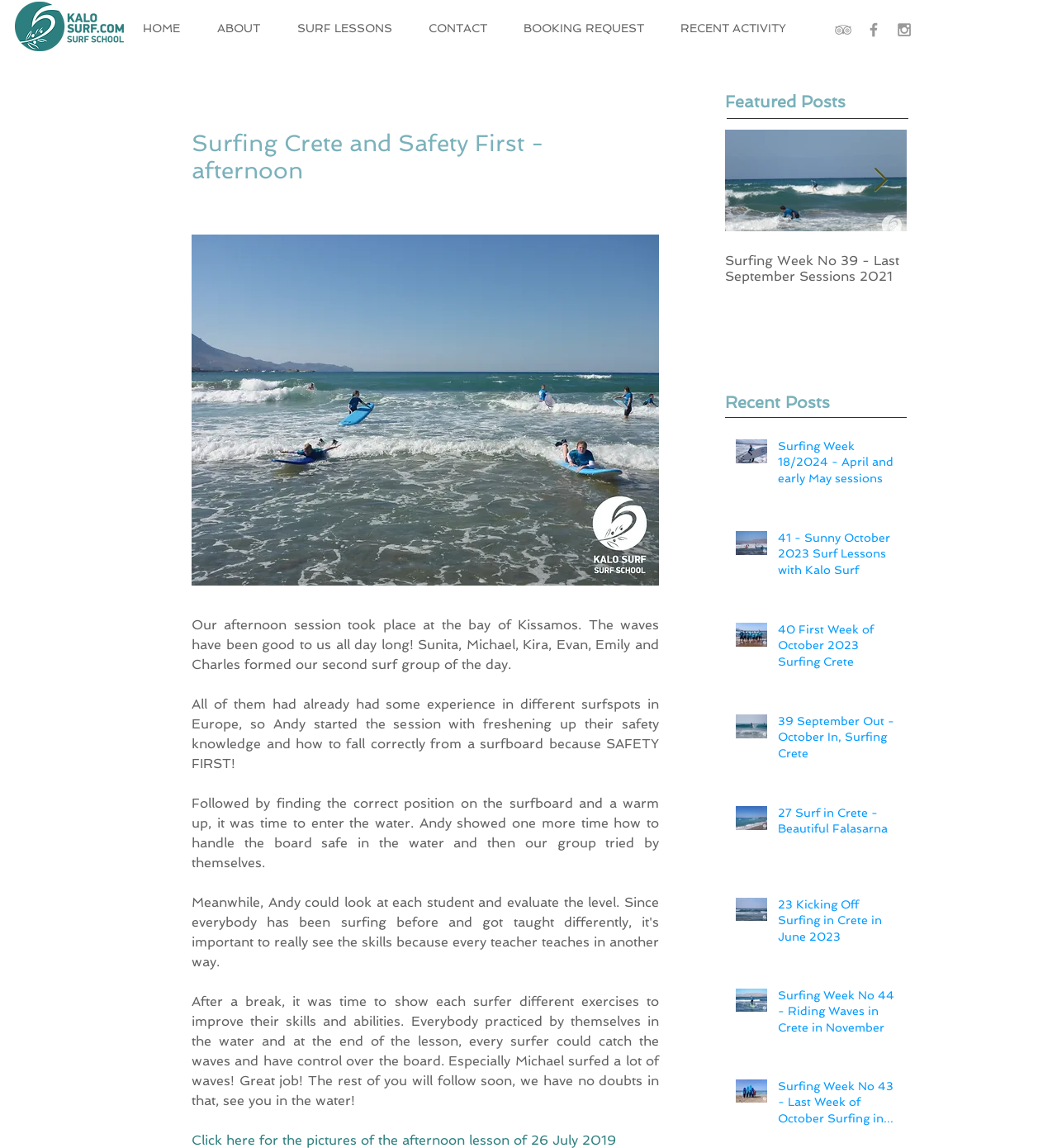Use a single word or phrase to answer the question: What is the purpose of Andy's session?

Safety knowledge